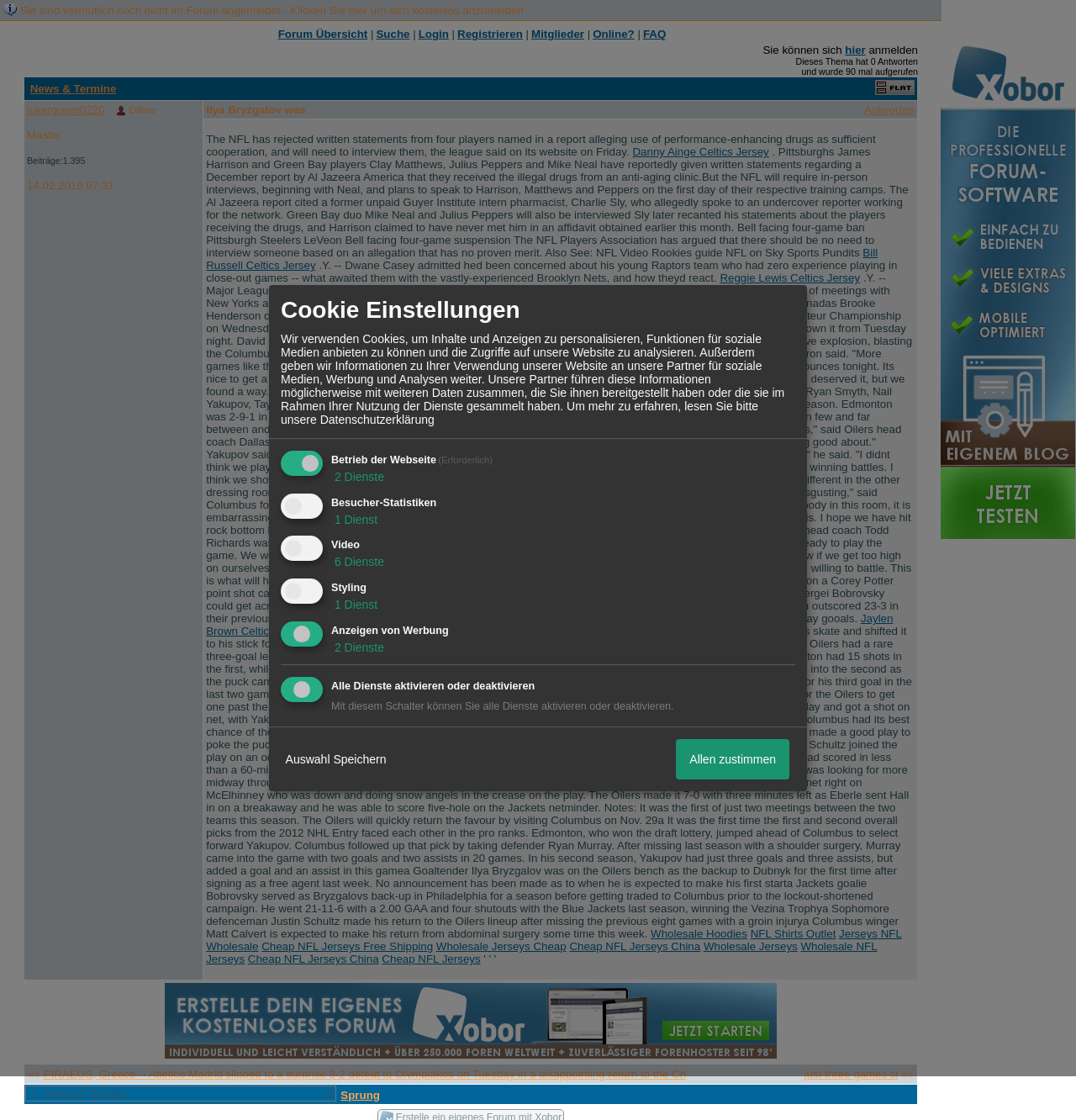Using details from the image, please answer the following question comprehensively:
What is the topic of the webpage?

Based on the content of the webpage, it appears to be discussing news and updates related to the National Football League (NFL), including reports of players using performance-enhancing drugs and team performances.